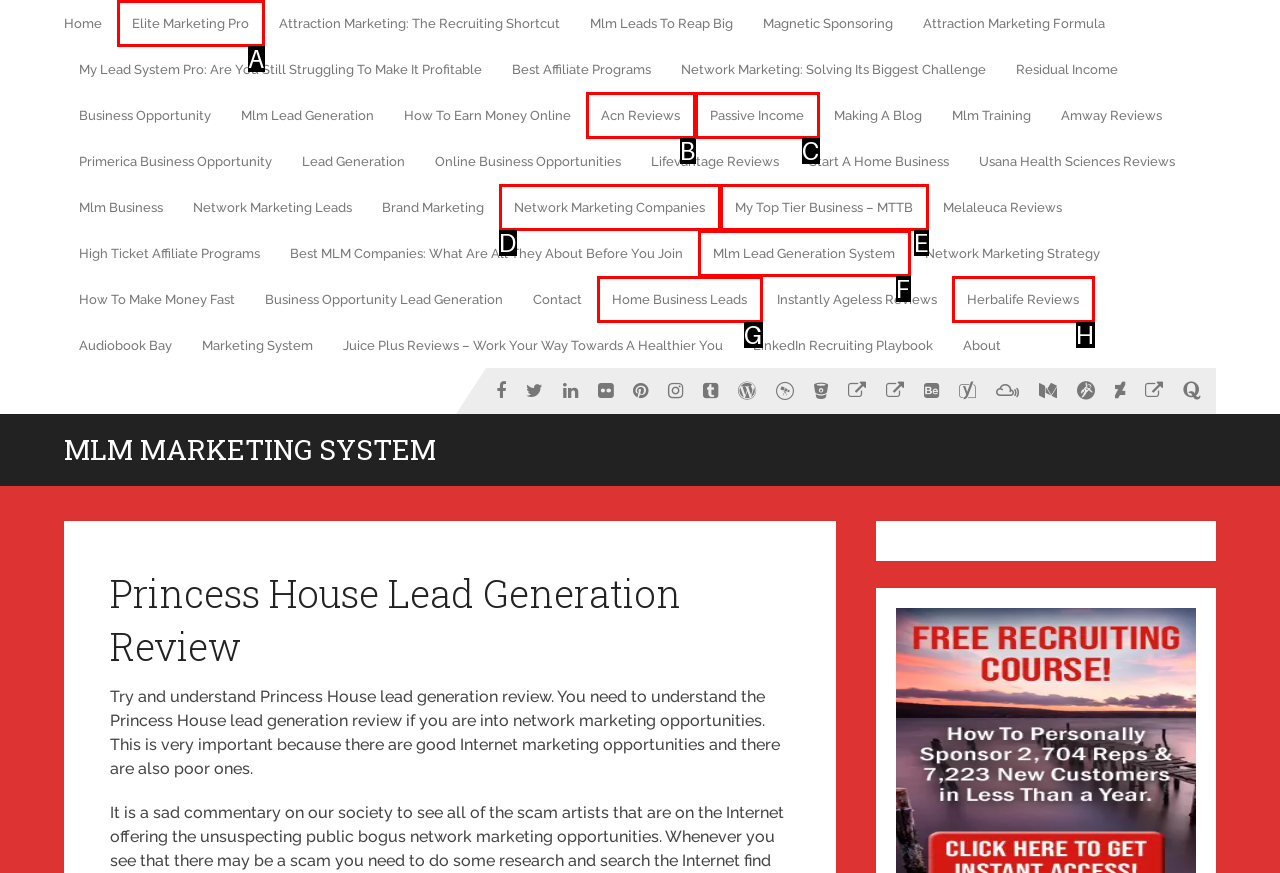Point out the HTML element that matches the following description: Network Marketing Companies
Answer with the letter from the provided choices.

D